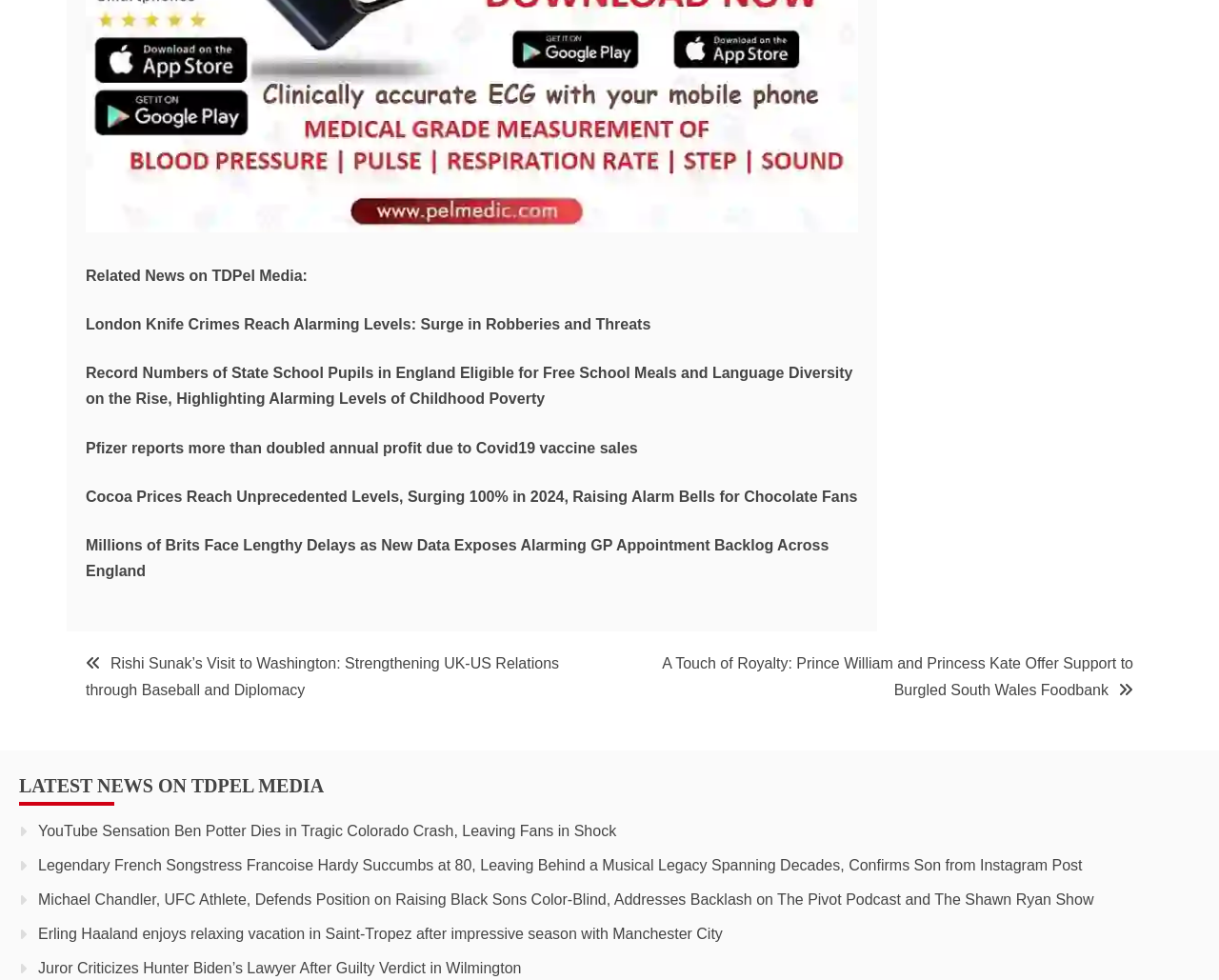Provide a one-word or brief phrase answer to the question:
What is the topic of the news article 'Record Numbers of State School Pupils in England Eligible for Free School Meals and Language Diversity on the Rise, Highlighting Alarming Levels of Childhood Poverty'?

Childhood poverty